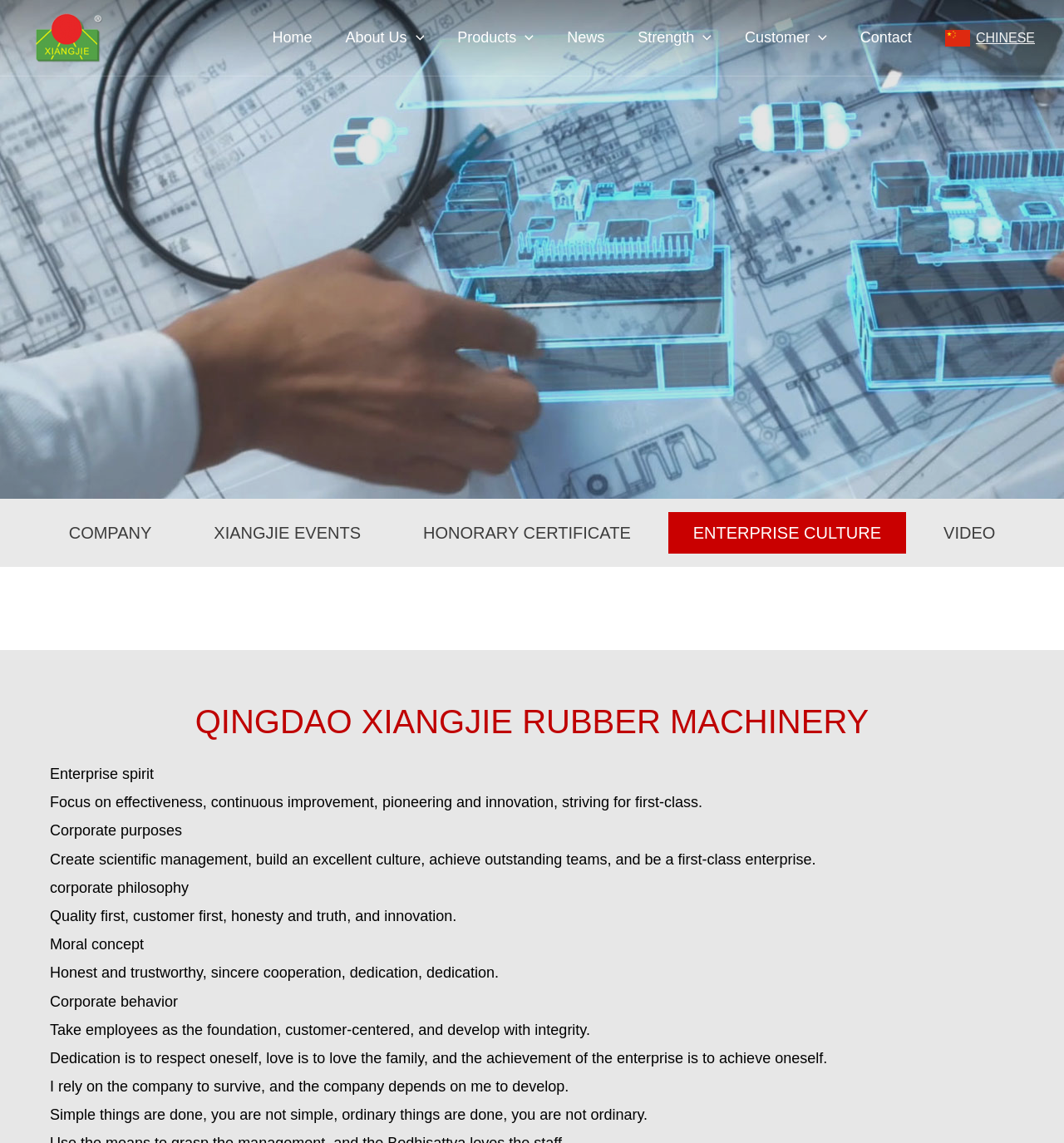Please provide the bounding box coordinates for the UI element as described: "news". The coordinates must be four floats between 0 and 1, represented as [left, top, right, bottom].

[0.517, 0.014, 0.584, 0.053]